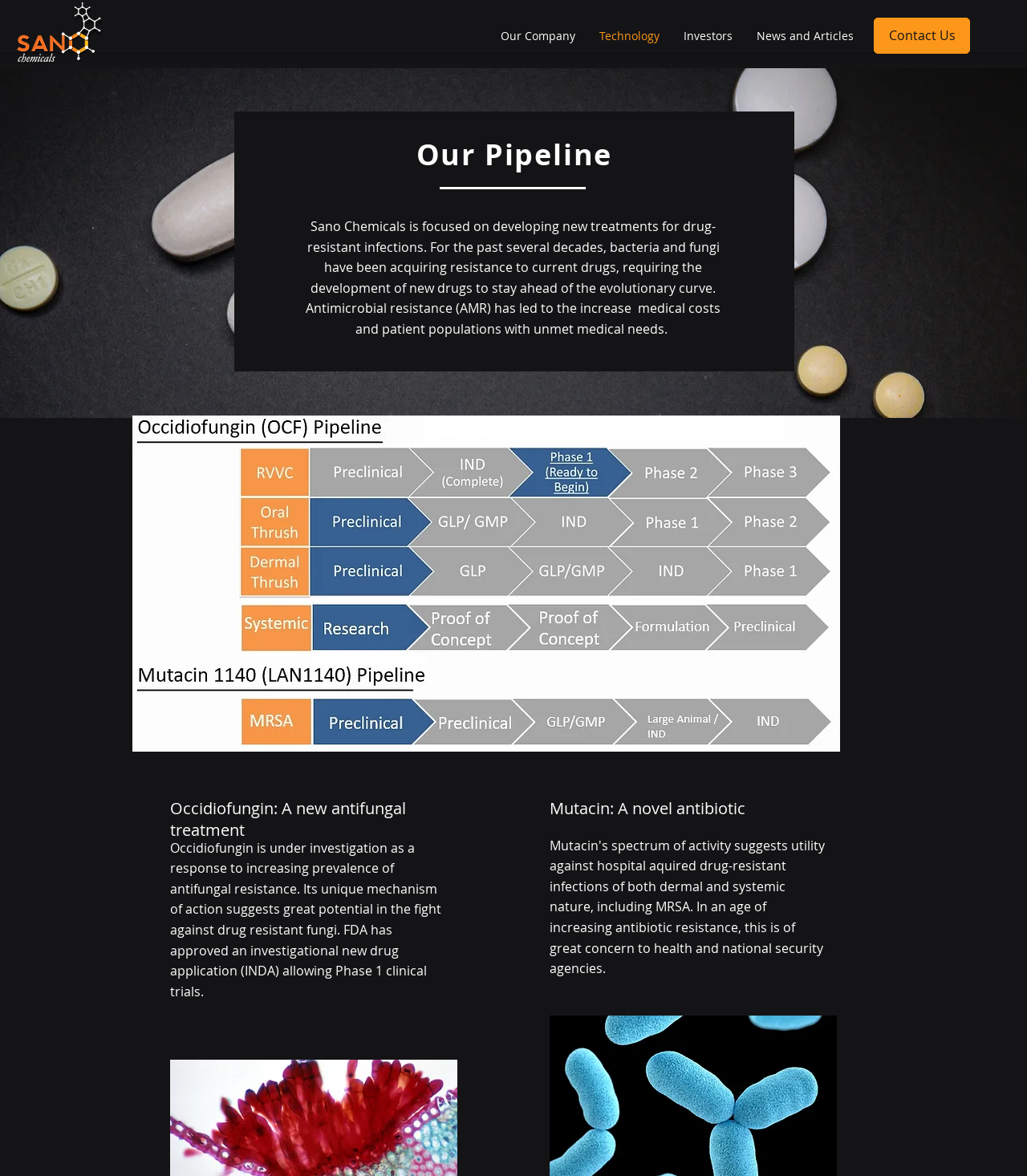What is the purpose of Mutacin?
Use the information from the screenshot to give a comprehensive response to the question.

According to the heading element 'Mutacin: A novel antibiotic ', Mutacin is a novel antibiotic, implying that its purpose is to combat bacterial infections.